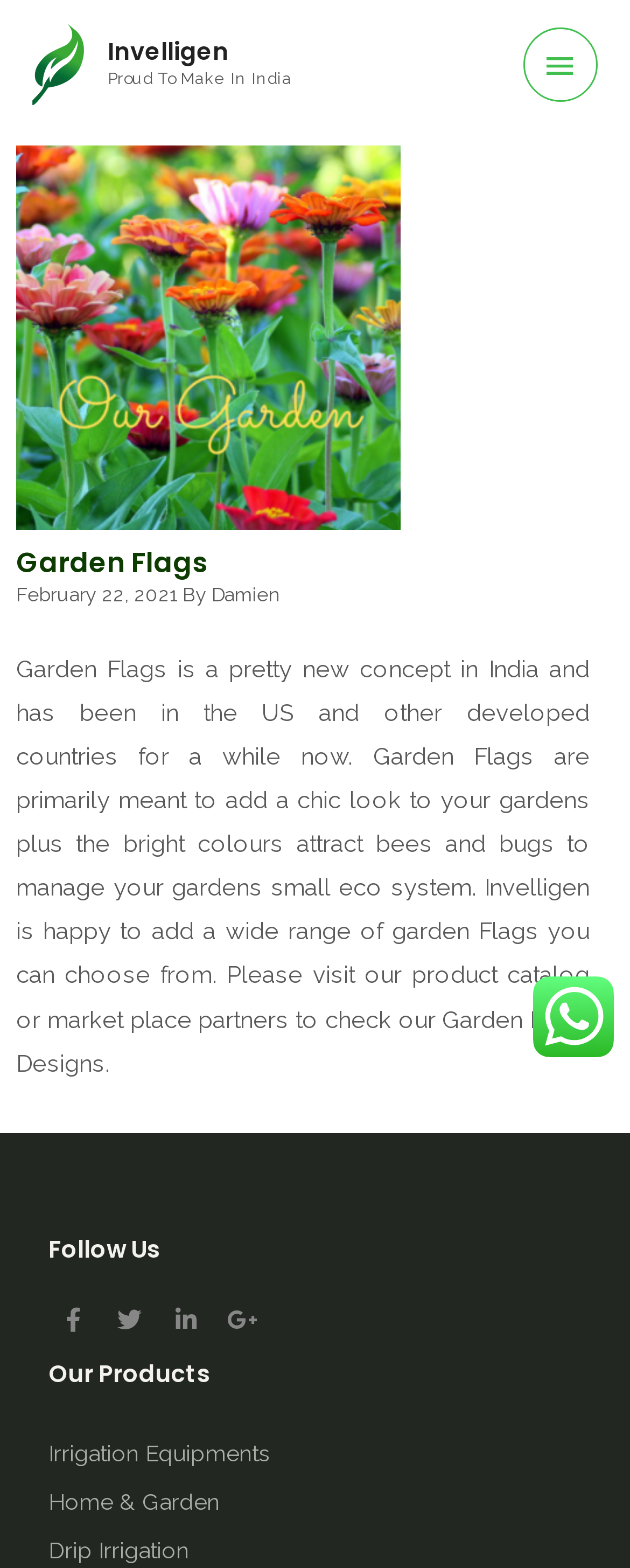Please identify the bounding box coordinates for the region that you need to click to follow this instruction: "Open the 'Main Menu'".

[0.83, 0.018, 0.949, 0.065]